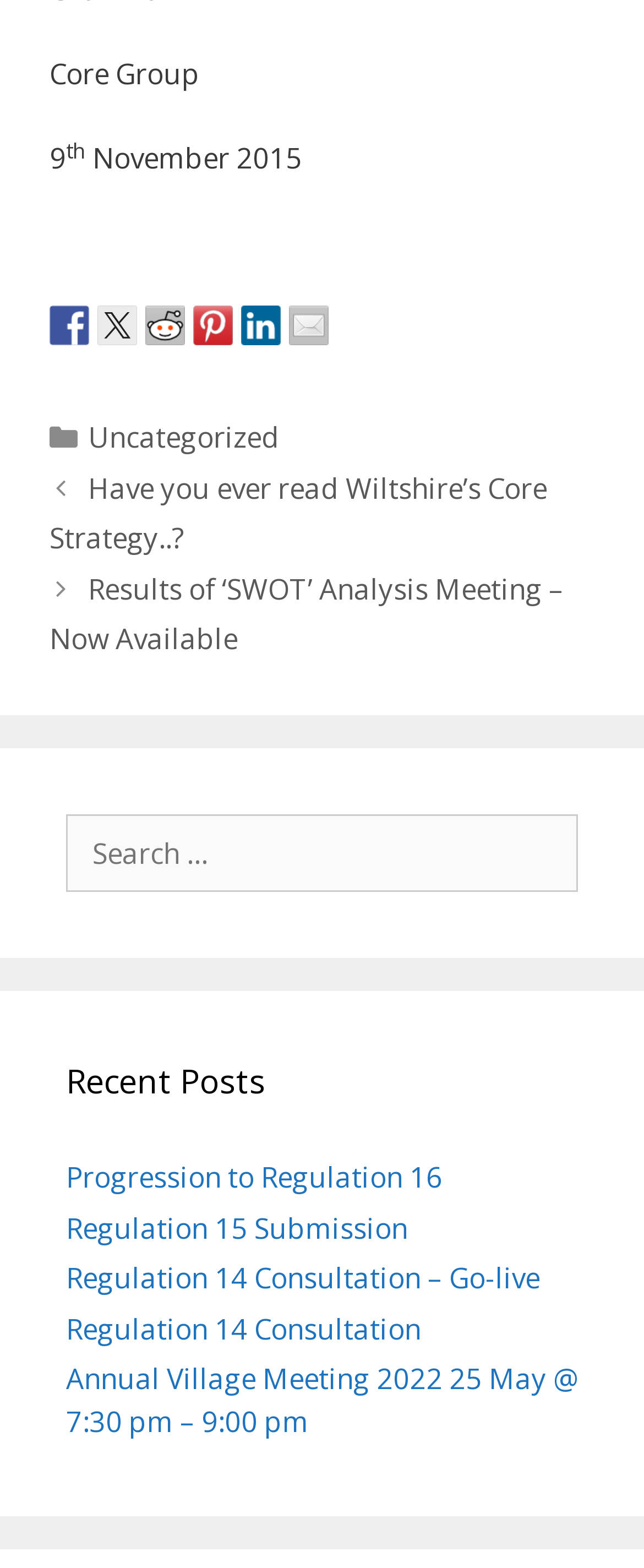Point out the bounding box coordinates of the section to click in order to follow this instruction: "Visit Facebook page".

[0.077, 0.195, 0.138, 0.221]